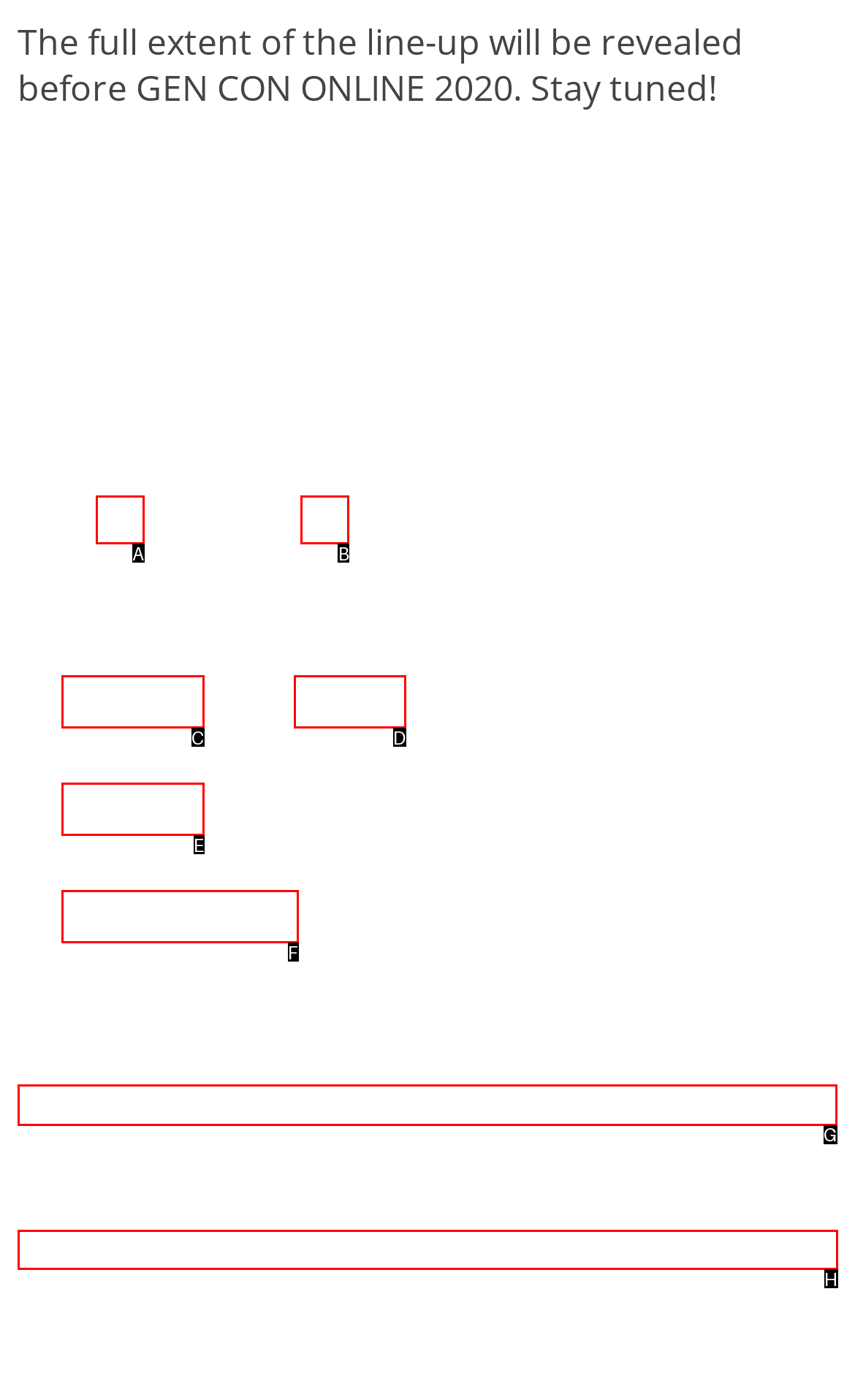Determine which option should be clicked to carry out this task: go to December 2021
State the letter of the correct choice from the provided options.

None